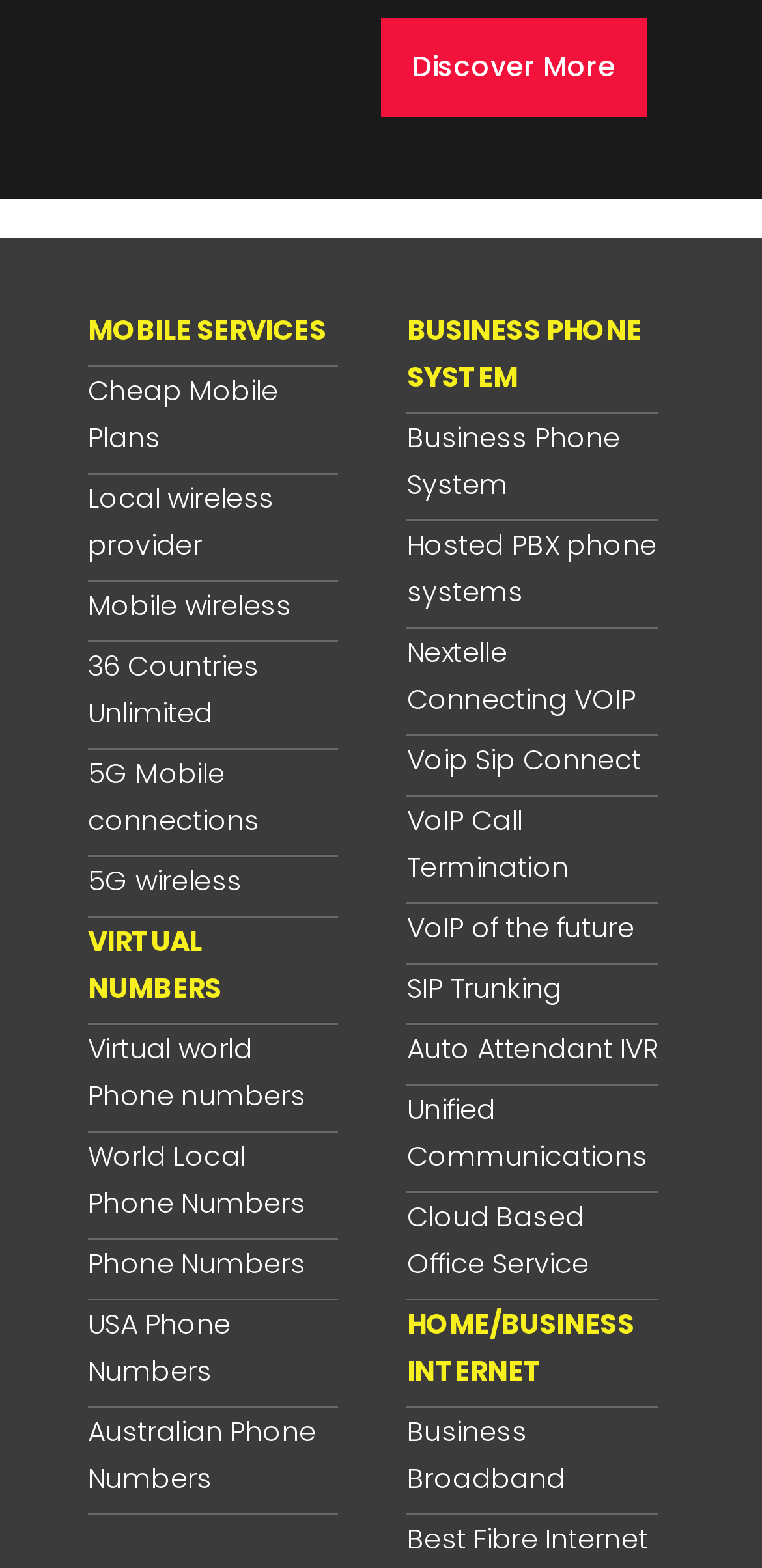Please specify the bounding box coordinates of the region to click in order to perform the following instruction: "Visit Facebook".

None